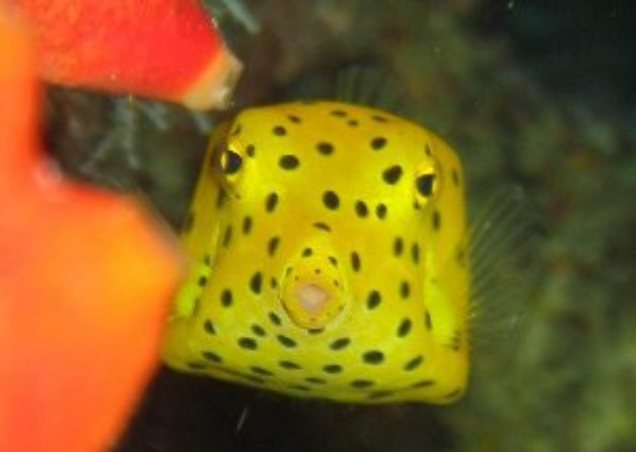Describe all the elements in the image with great detail.

The image features a striking boxfish, a tropical marine creature known for its distinctive yellow coloration and unique boxy shape adorned with black spots. Its rounded head and large eyes contribute to its endearing appearance. The boxfish is often cited for its remarkable aerodynamic design, which has inspired automotive engineering, particularly in the development of fuel-efficient vehicles. This specific fish exemplifies how nature's design principles can influence modern technology, demonstrating that despite its unconventional form, the boxfish achieves exceptional hydrodynamic efficiency in water.